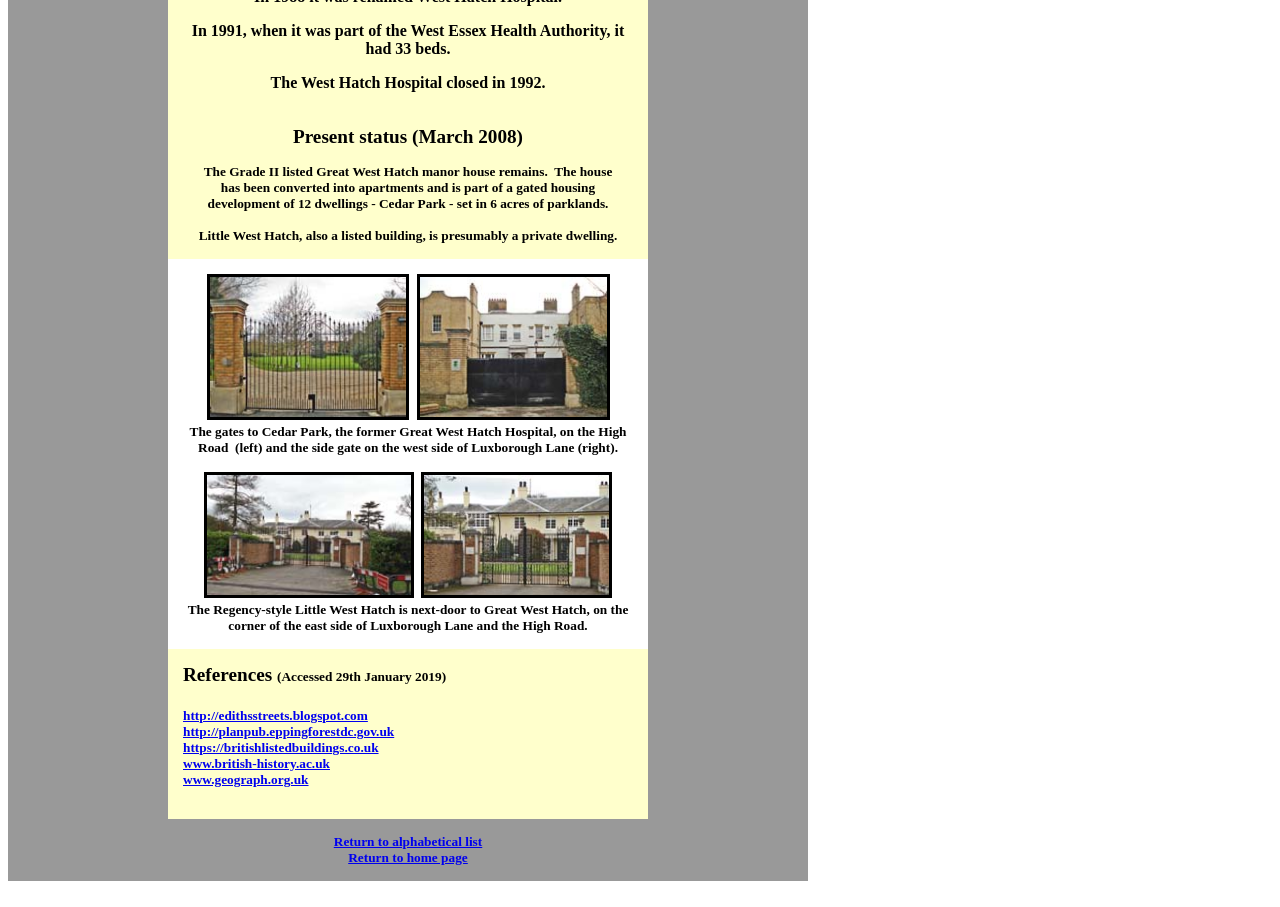Show the bounding box coordinates for the HTML element described as: "http://edithsstreets.blogspot.com".

[0.143, 0.781, 0.287, 0.797]